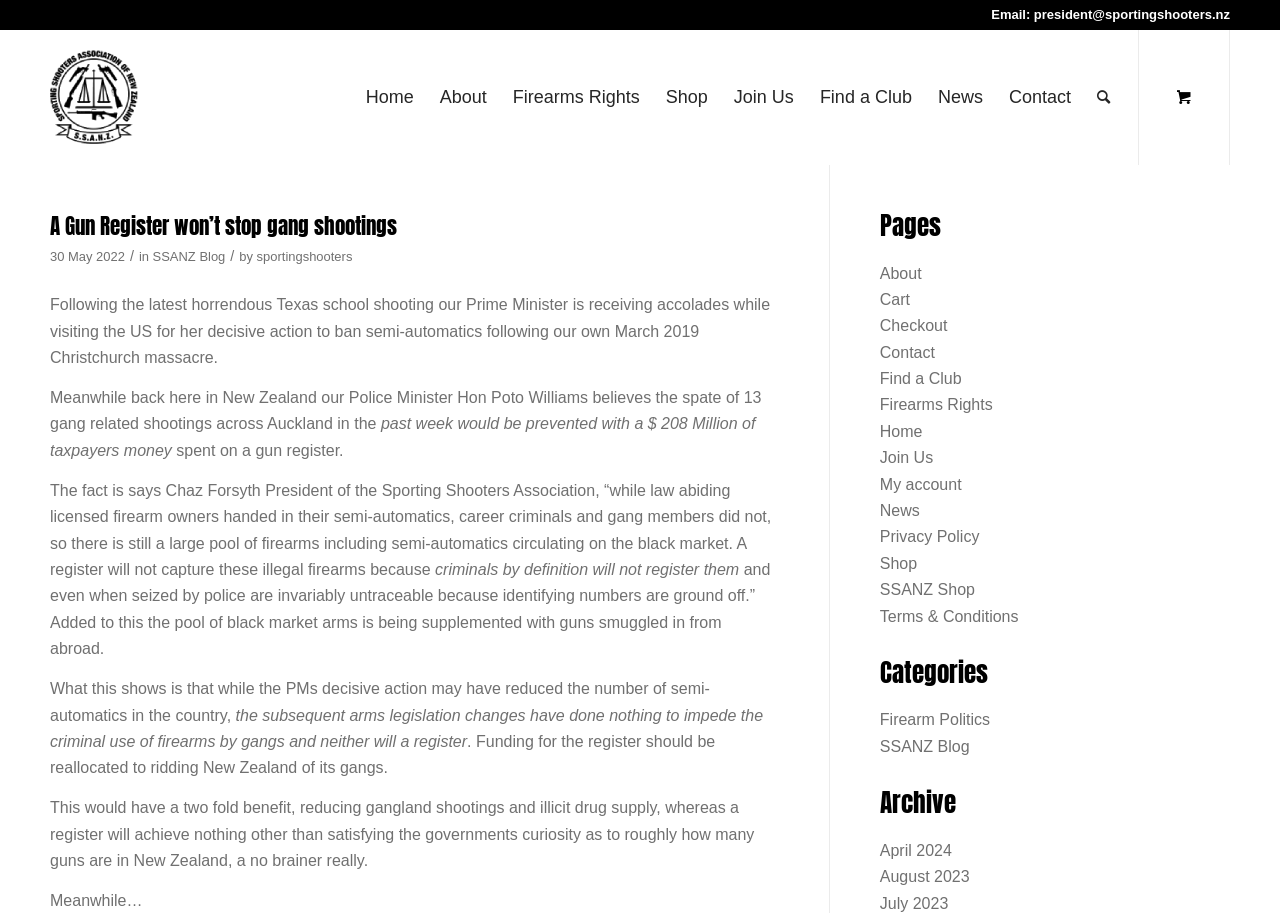Extract the bounding box coordinates for the described element: "August 2023". The coordinates should be represented as four float numbers between 0 and 1: [left, top, right, bottom].

[0.687, 0.951, 0.758, 0.969]